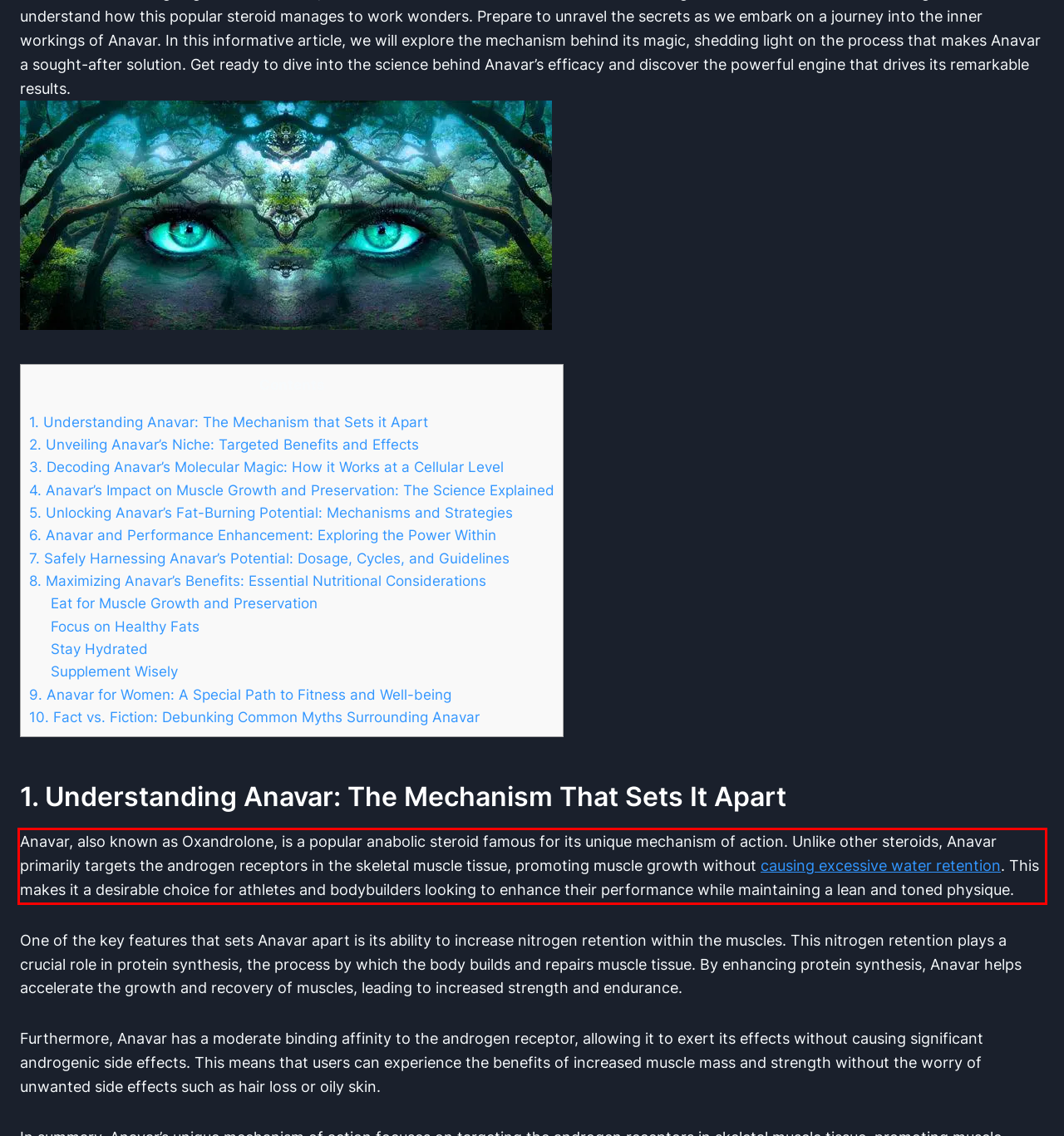You are presented with a screenshot containing a red rectangle. Extract the text found inside this red bounding box.

Anavar, also known as Oxandrolone, is a popular anabolic steroid famous for its unique mechanism of action. Unlike other steroids, Anavar primarily targets the androgen receptors in the skeletal muscle tissue, promoting muscle growth without causing excessive water retention. This makes it a desirable choice for athletes and bodybuilders looking to enhance their performance while maintaining a lean and toned physique.